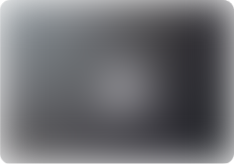What is the significance of the date in the image?
Kindly give a detailed and elaborate answer to the question.

The date in the image suggests timeliness and relevance of the information presented, implying that the announcement is recent and important.